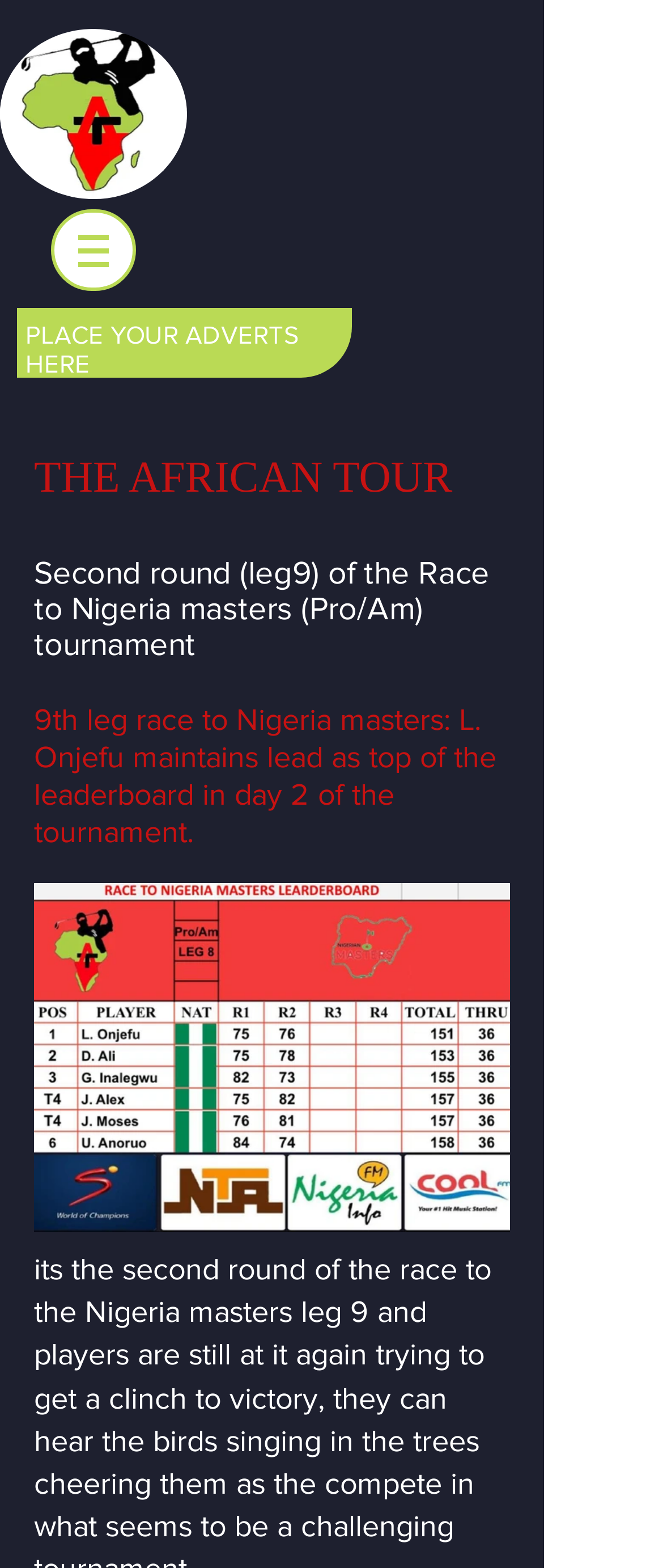What is the current position of L. Onjefu?
Utilize the image to construct a detailed and well-explained answer.

According to the third heading, '9th leg race to Nigeria masters: L. Onjefu maintains lead as top of the leaderboard in day 2 of the tournament', L. Onjefu is currently at the top of the leaderboard.